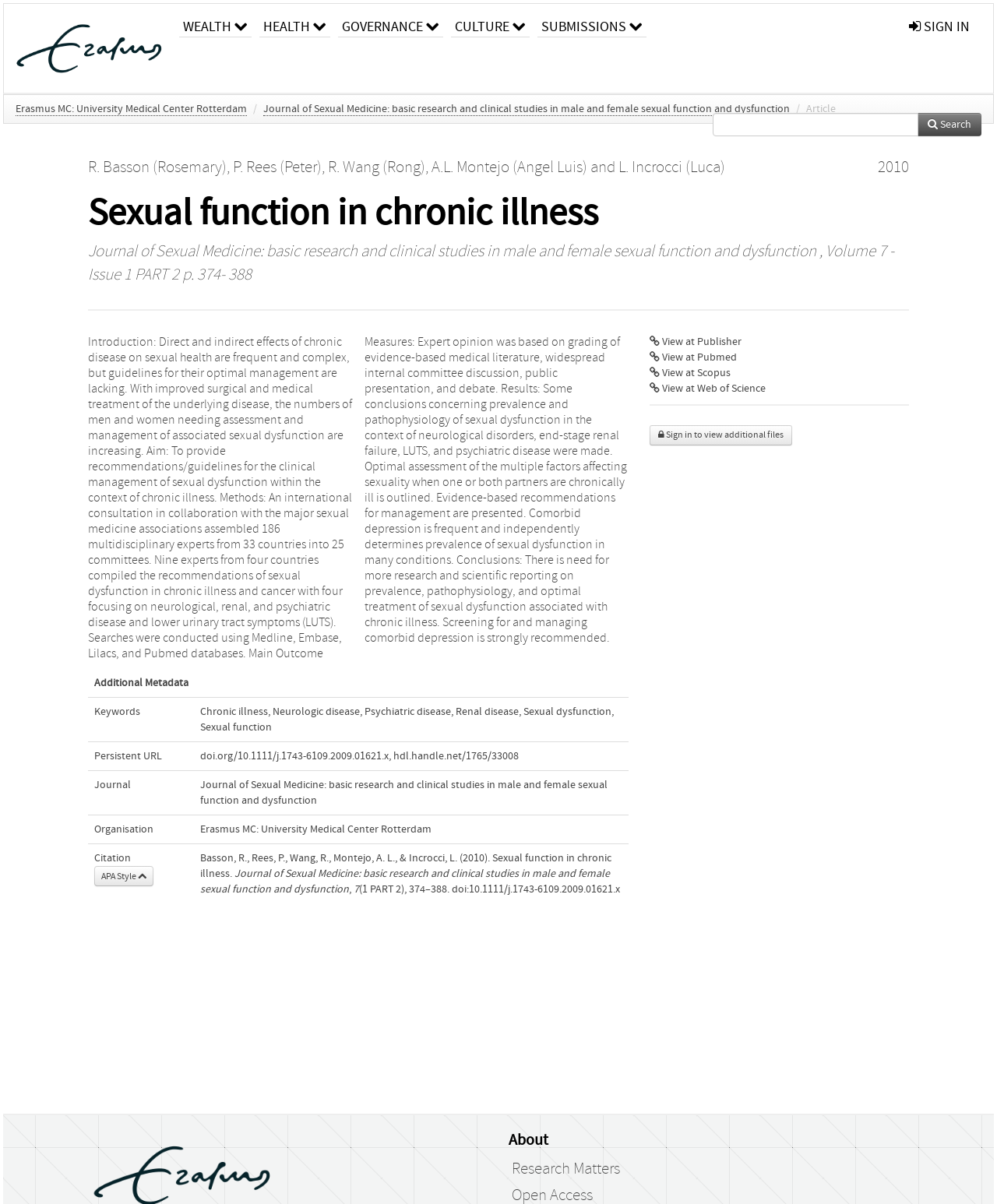Please provide a comprehensive answer to the question below using the information from the image: What is the title of the article?

The question asks for the title of the article, which can be found in the heading element with the text 'Sexual function in chronic illness'. This heading is located below the university repository name and above the article's abstract.